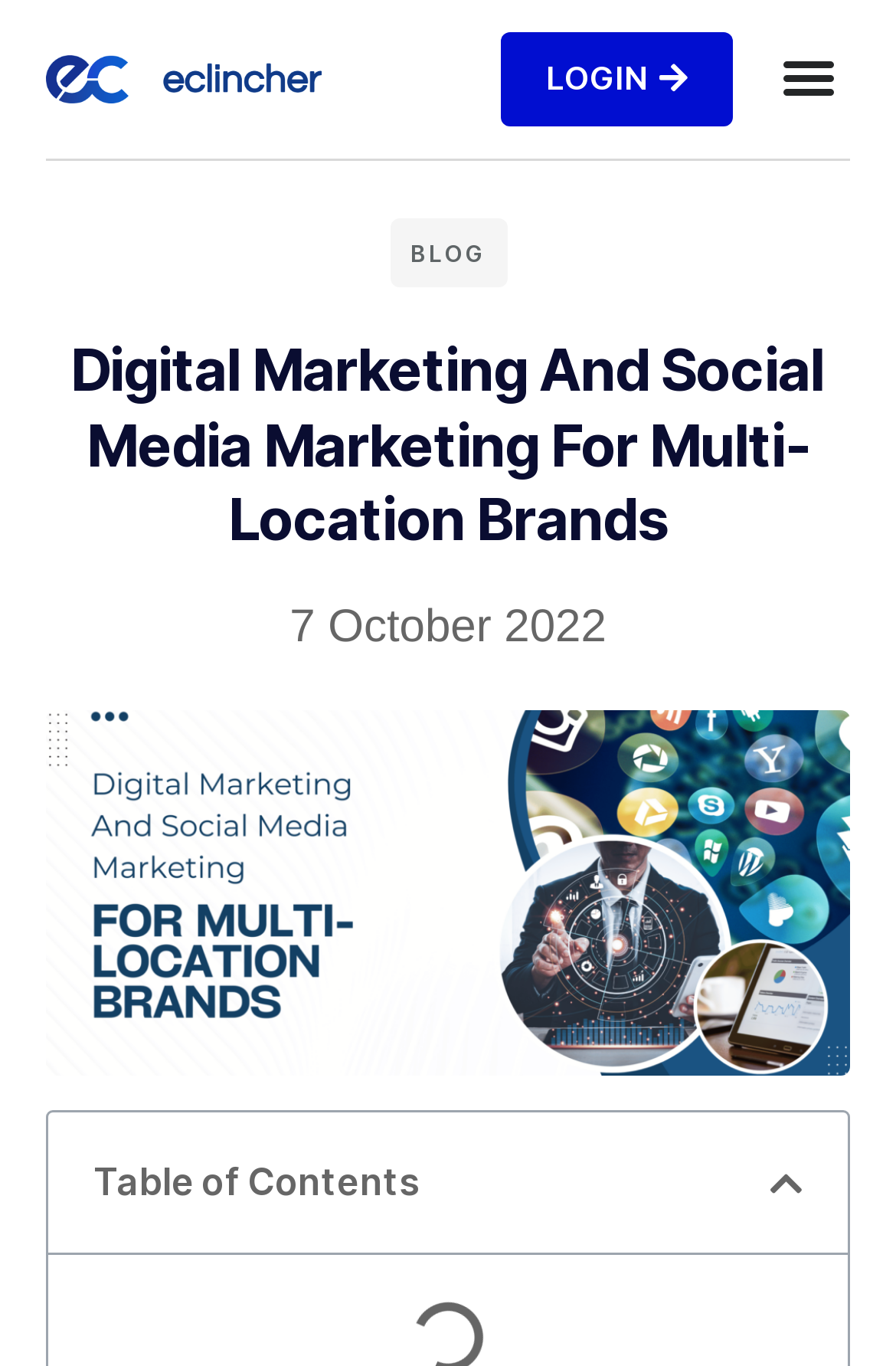Determine the bounding box for the HTML element described here: "Blog". The coordinates should be given as [left, top, right, bottom] with each number being a float between 0 and 1.

[0.458, 0.175, 0.542, 0.195]